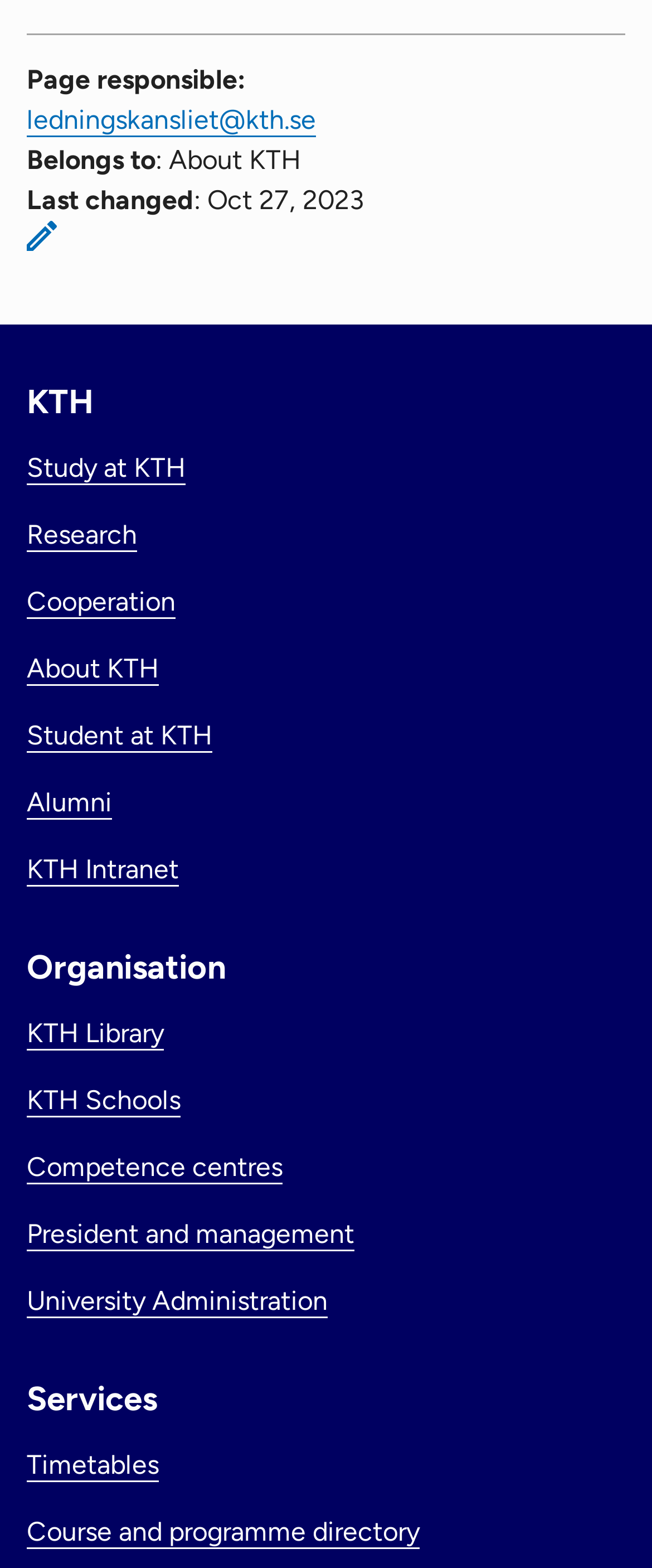Please answer the following question using a single word or phrase: What is the email address of the page responsible?

ledningskansliet@kth.se